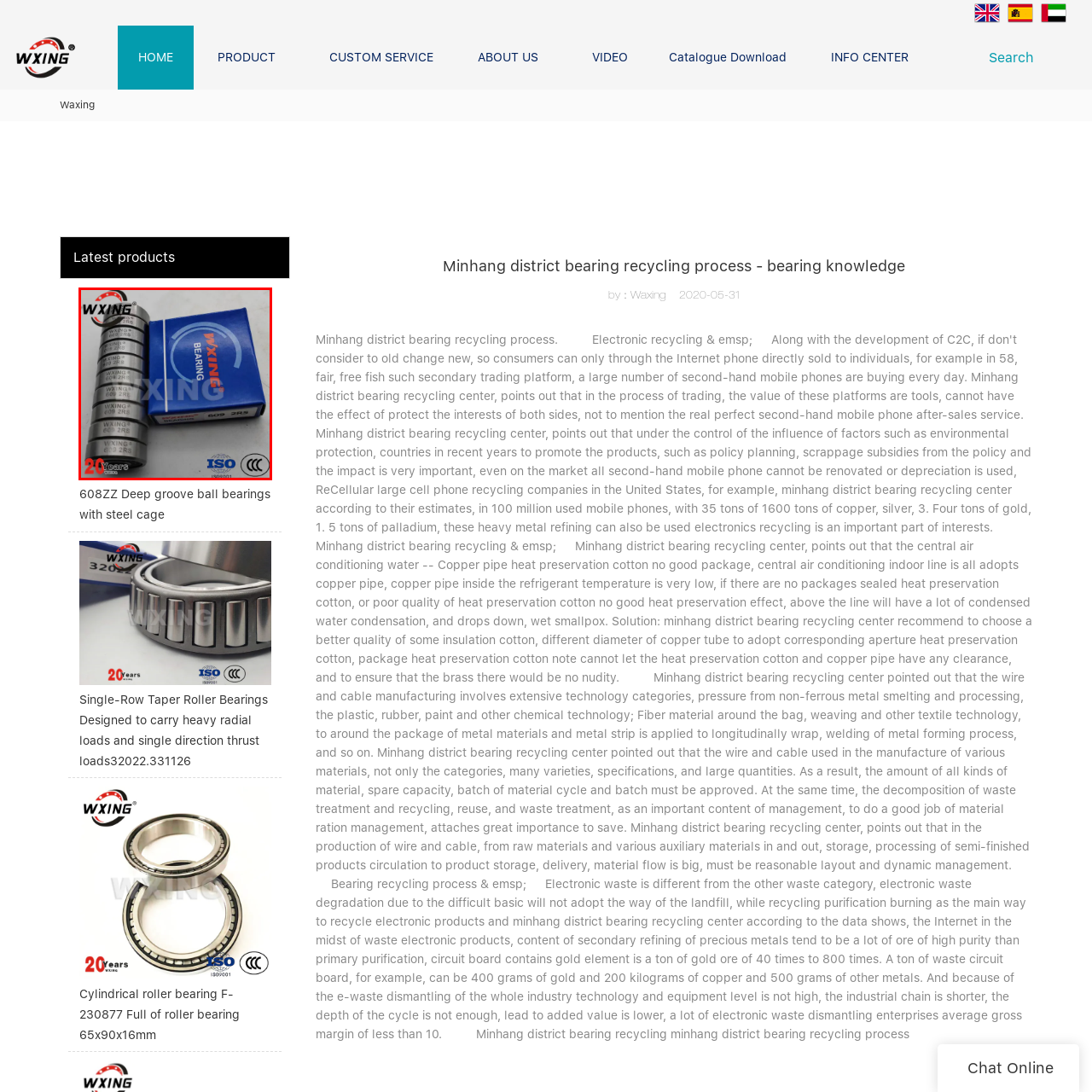Observe the area inside the red box, What is the model number of the bearings? Respond with a single word or phrase.

608 2RS